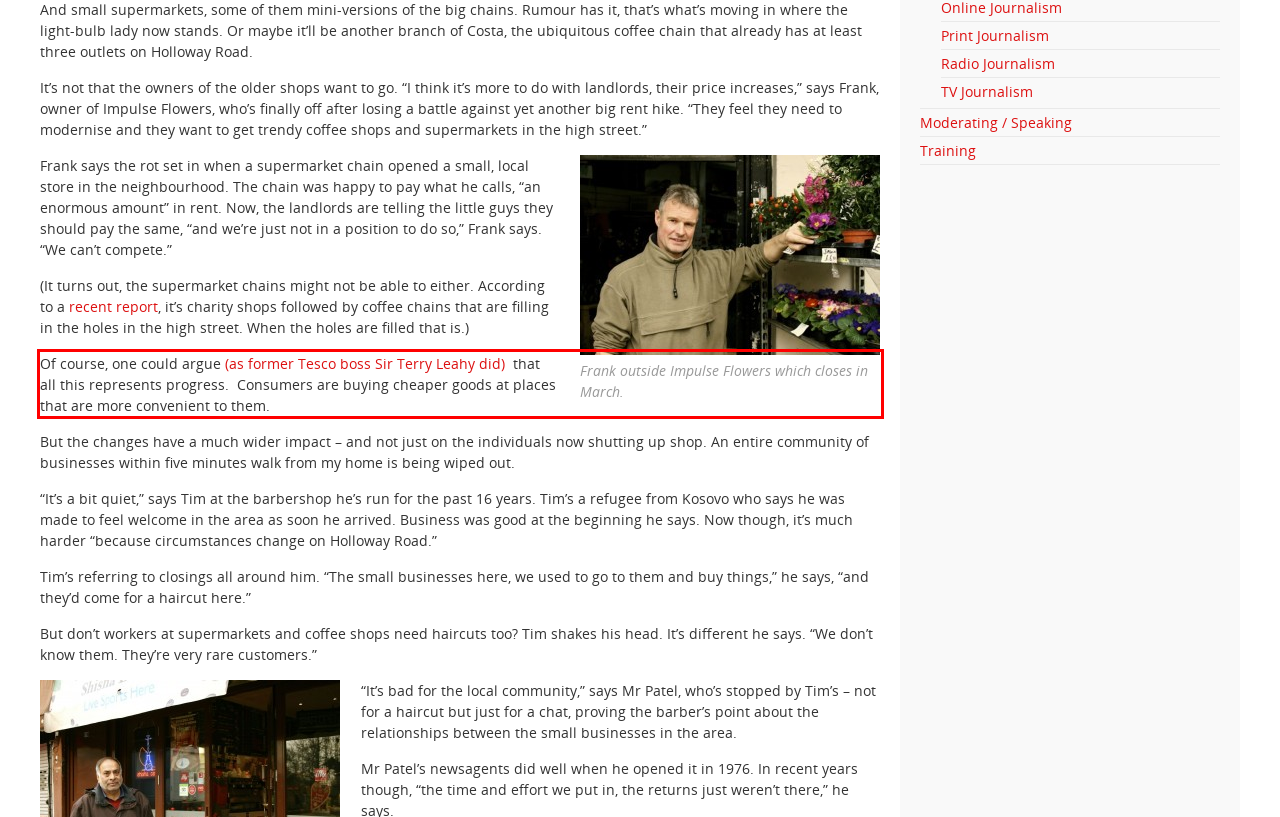Extract and provide the text found inside the red rectangle in the screenshot of the webpage.

Of course, one could argue (as former Tesco boss Sir Terry Leahy did) that all this represents progress. Consumers are buying cheaper goods at places that are more convenient to them.